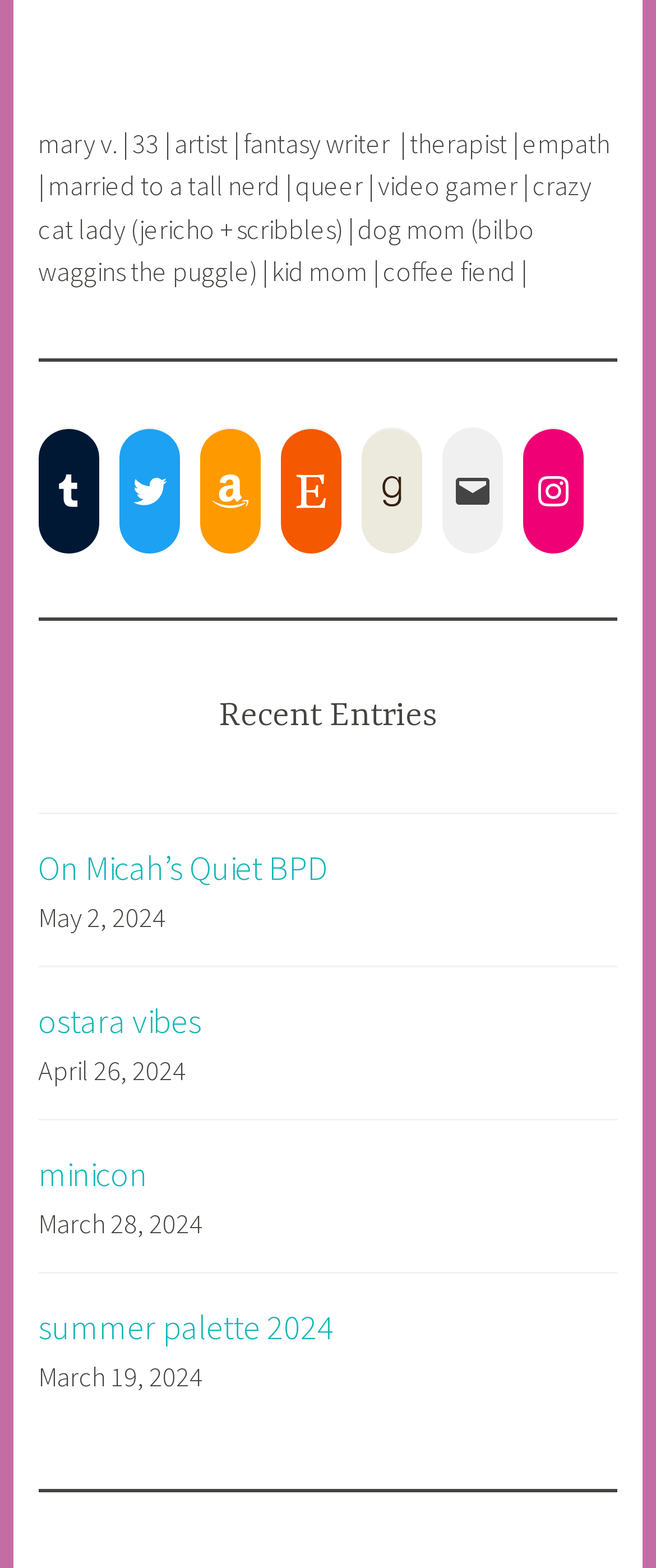Please specify the bounding box coordinates of the area that should be clicked to accomplish the following instruction: "View post 'summer palette 2024'". The coordinates should consist of four float numbers between 0 and 1, i.e., [left, top, right, bottom].

[0.058, 0.833, 0.51, 0.859]